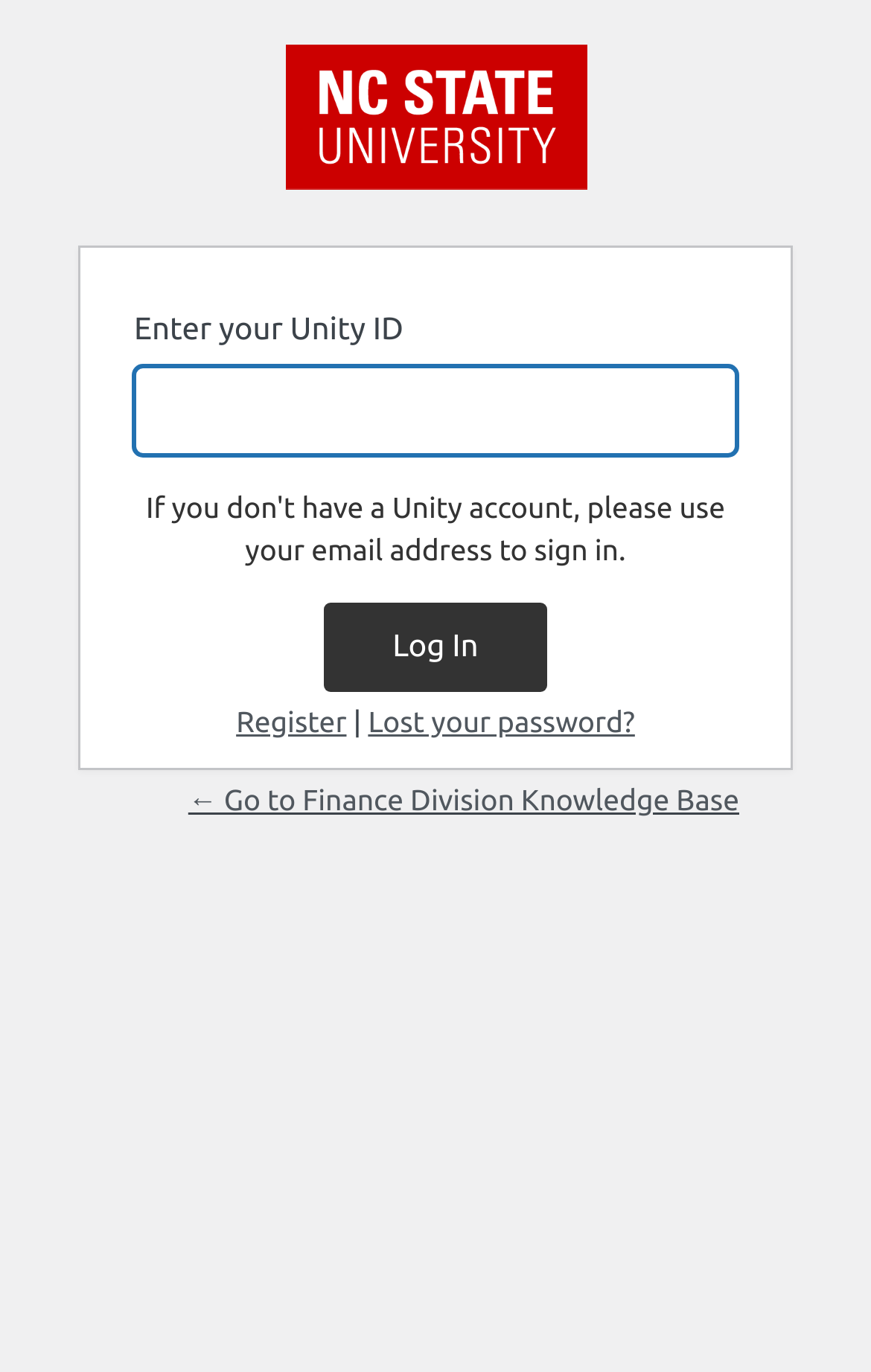What can be done if the password is forgotten?
Using the image, answer in one word or phrase.

Reset password